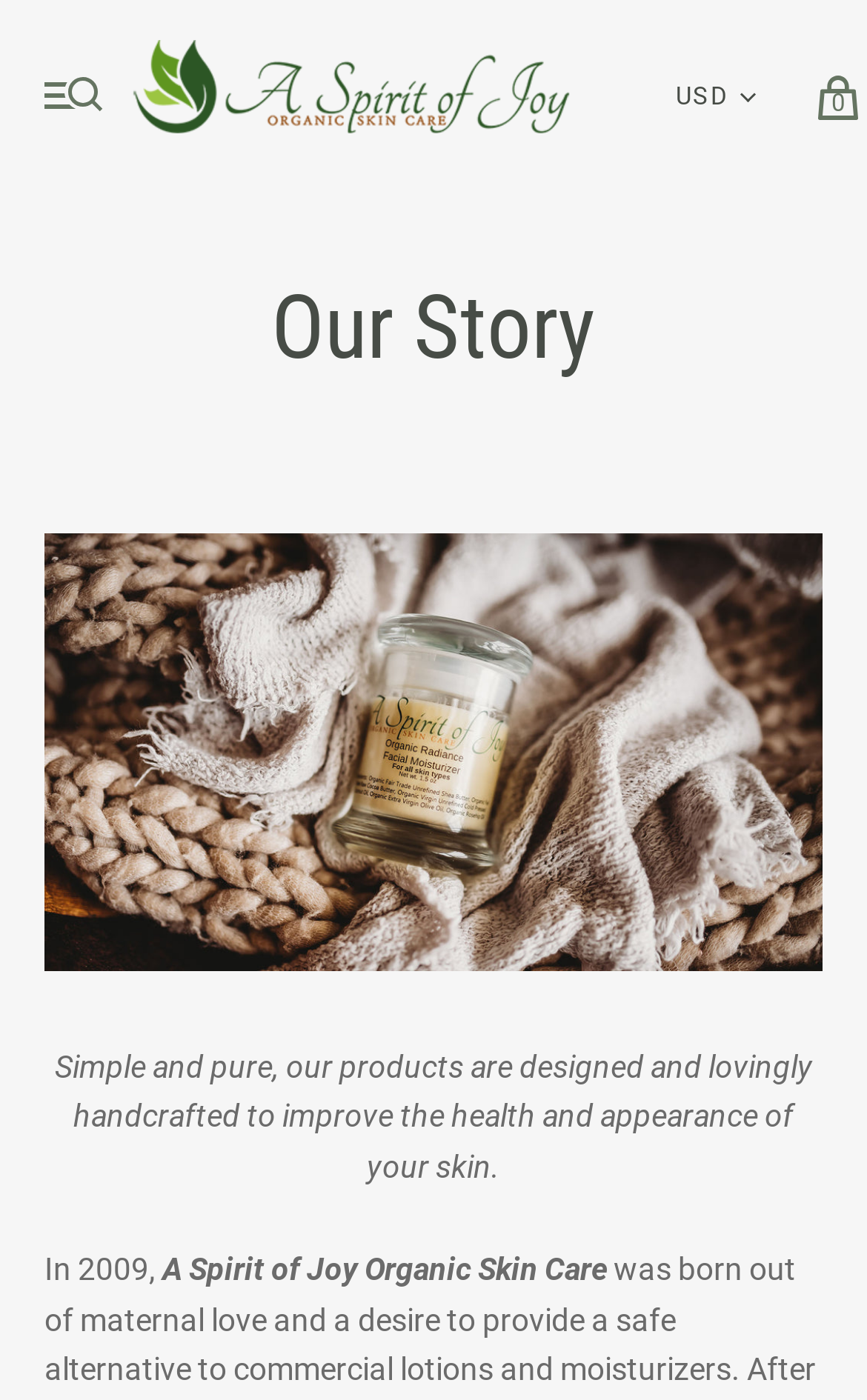Provide the bounding box coordinates of the HTML element described by the text: "Specials". The coordinates should be in the format [left, top, right, bottom] with values between 0 and 1.

None